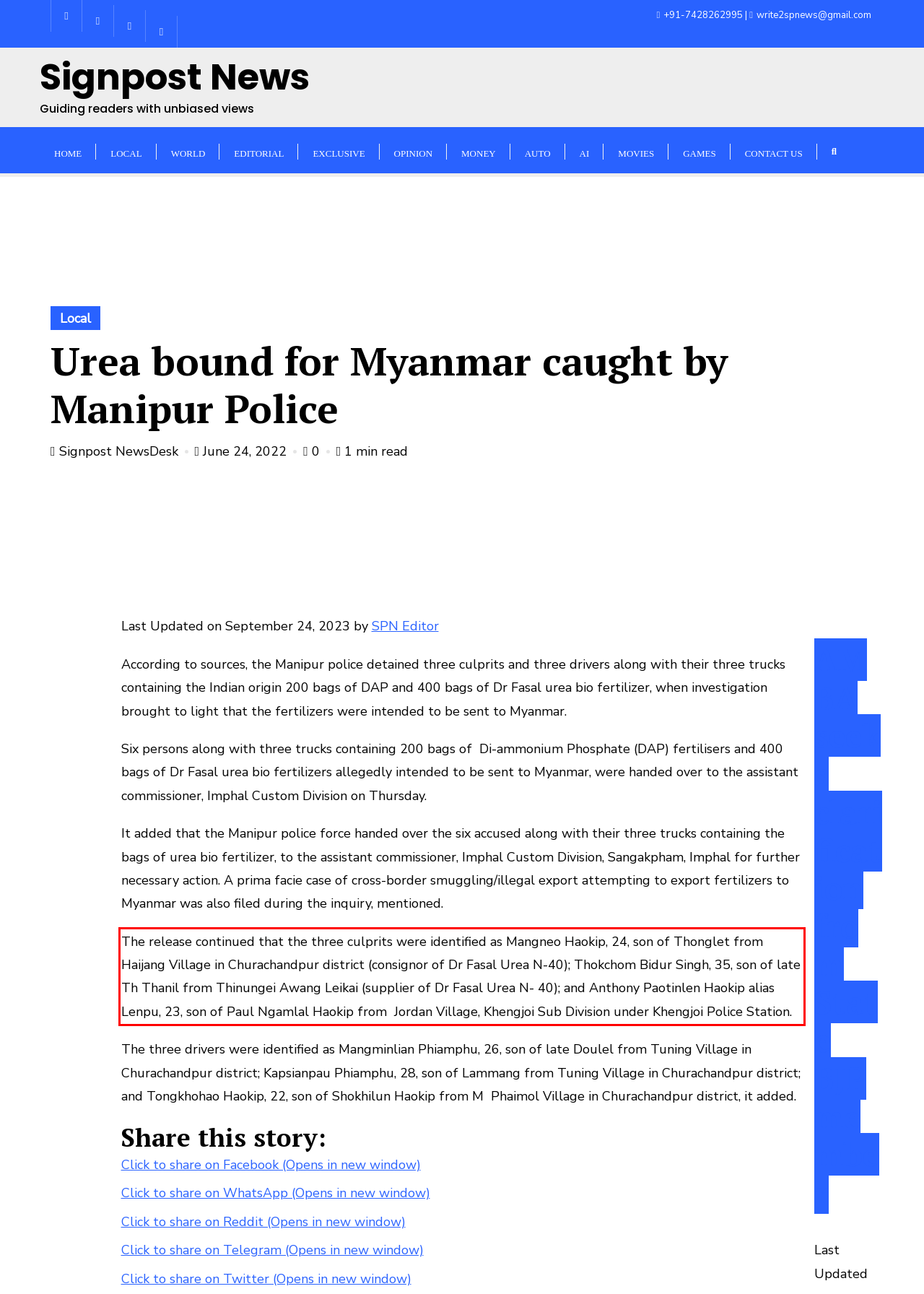Analyze the screenshot of a webpage where a red rectangle is bounding a UI element. Extract and generate the text content within this red bounding box.

The release continued that the three culprits were identified as Mangneo Haokip, 24, son of Thonglet from Haijang Village in Churachandpur district (consignor of Dr Fasal Urea N-40); Thokchom Bidur Singh, 35, son of late Th Thanil from Thinungei Awang Leikai (supplier of Dr Fasal Urea N- 40); and Anthony Paotinlen Haokip alias Lenpu, 23, son of Paul Ngamlal Haokip from Jordan Village, Khengjoi Sub Division under Khengjoi Police Station.